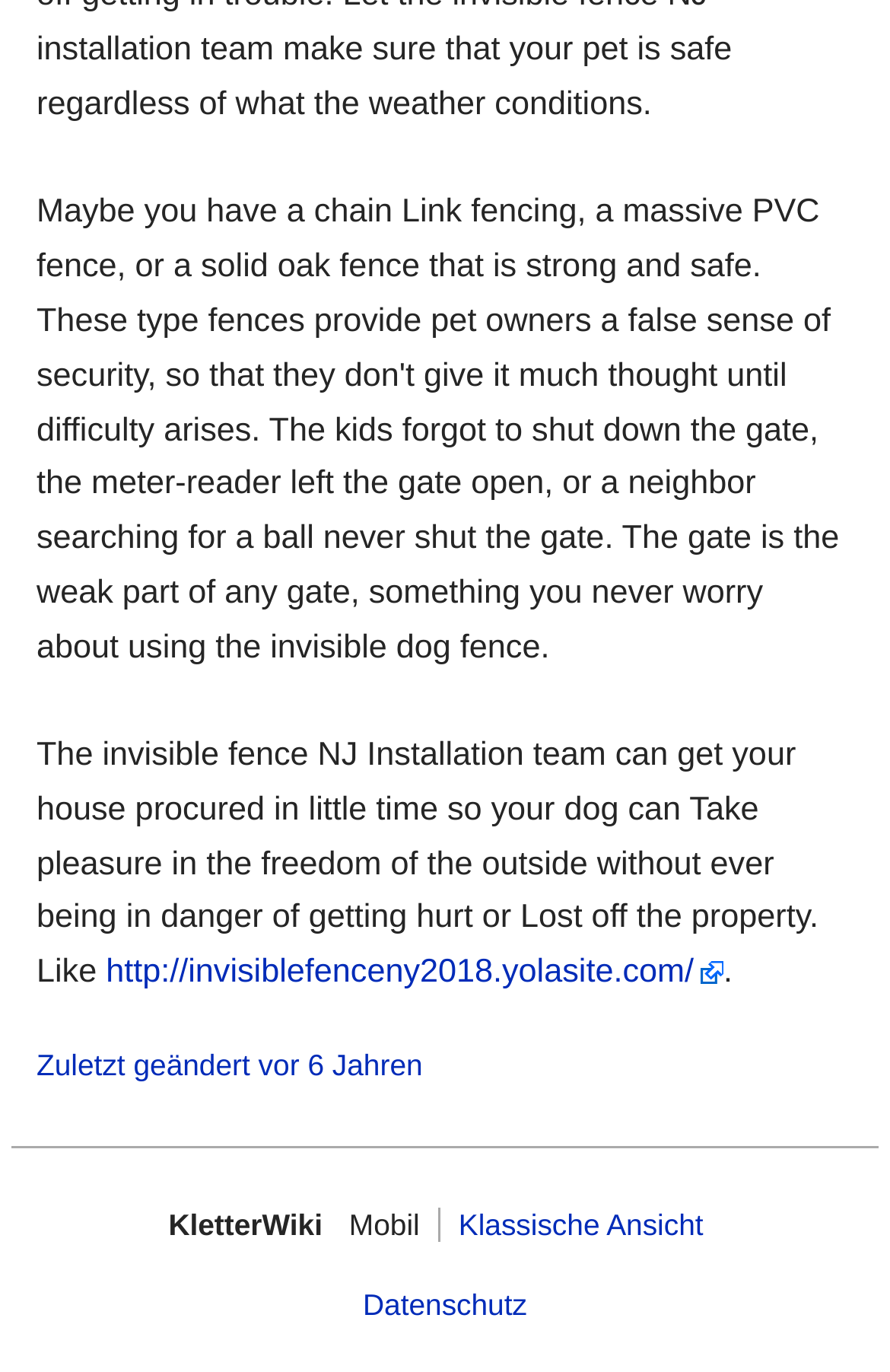Provide the bounding box coordinates of the UI element this sentence describes: "Zuletzt geändert vor 6 Jahren".

[0.041, 0.763, 0.959, 0.793]